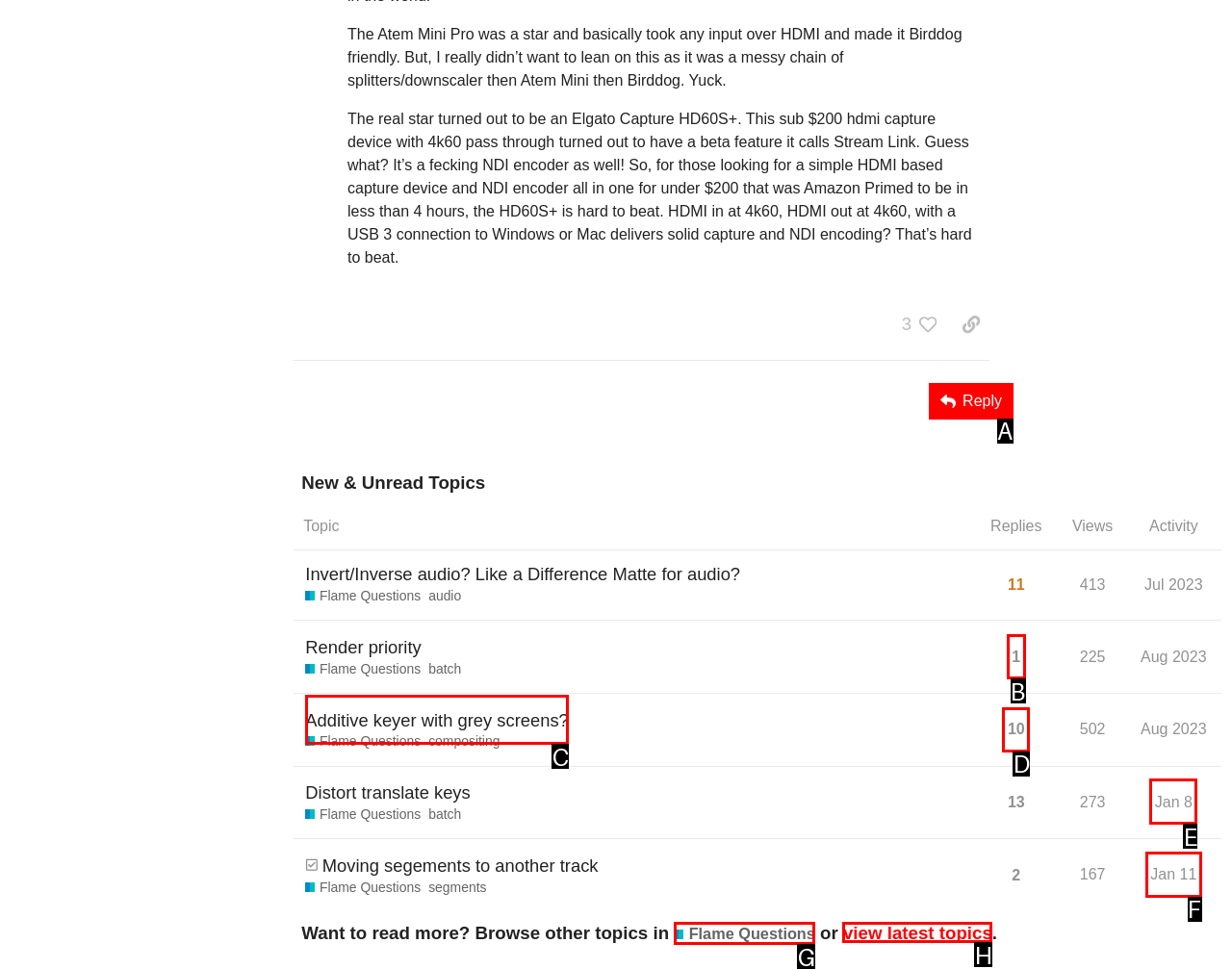Choose the UI element you need to click to carry out the task: Reply to the post.
Respond with the corresponding option's letter.

A